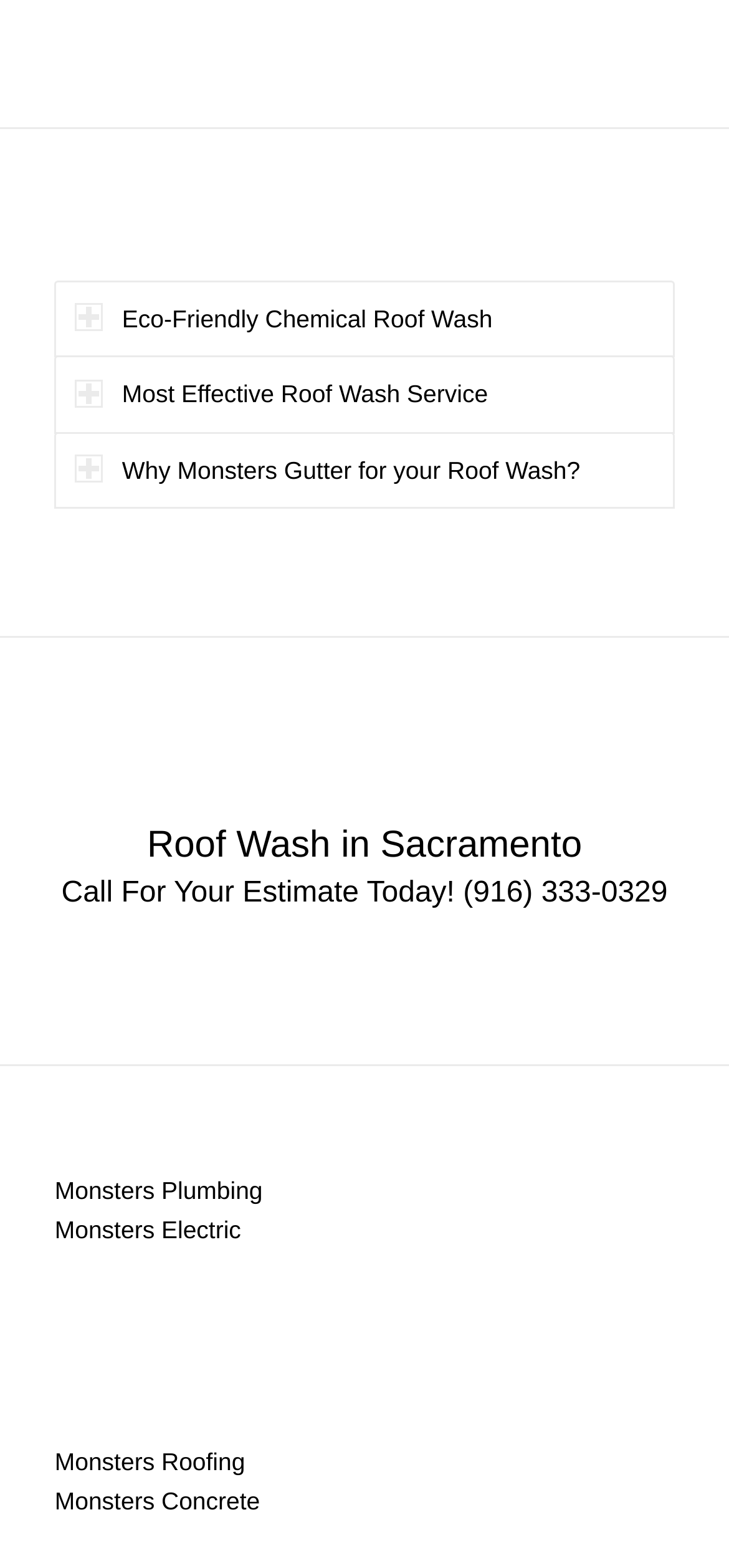Identify the bounding box coordinates for the UI element described as: "(916) 333-0329".

[0.635, 0.559, 0.916, 0.58]